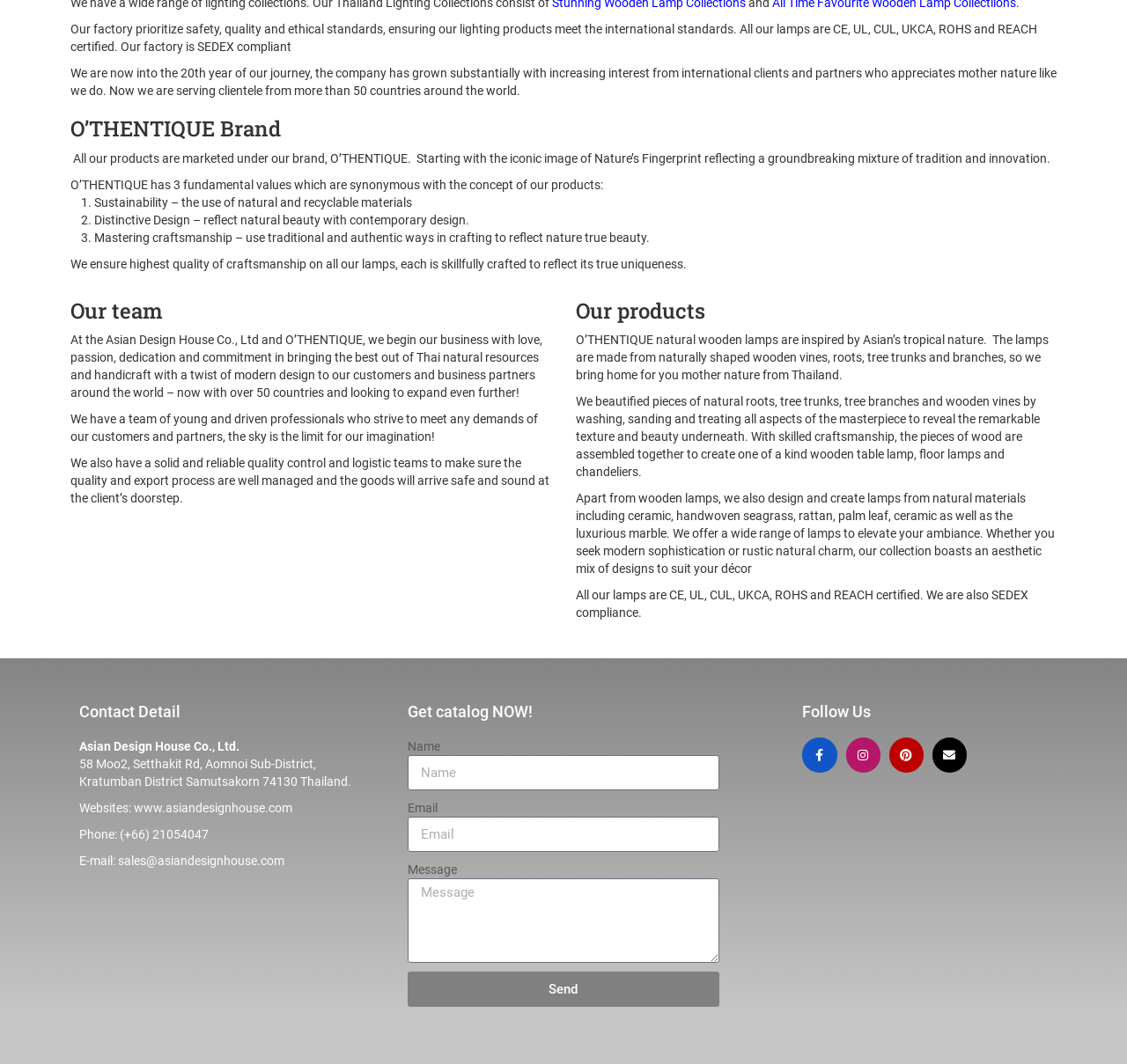Based on the provided description, "parent_node: Name name="form_fields[name]" placeholder="Name"", find the bounding box of the corresponding UI element in the screenshot.

[0.362, 0.71, 0.638, 0.743]